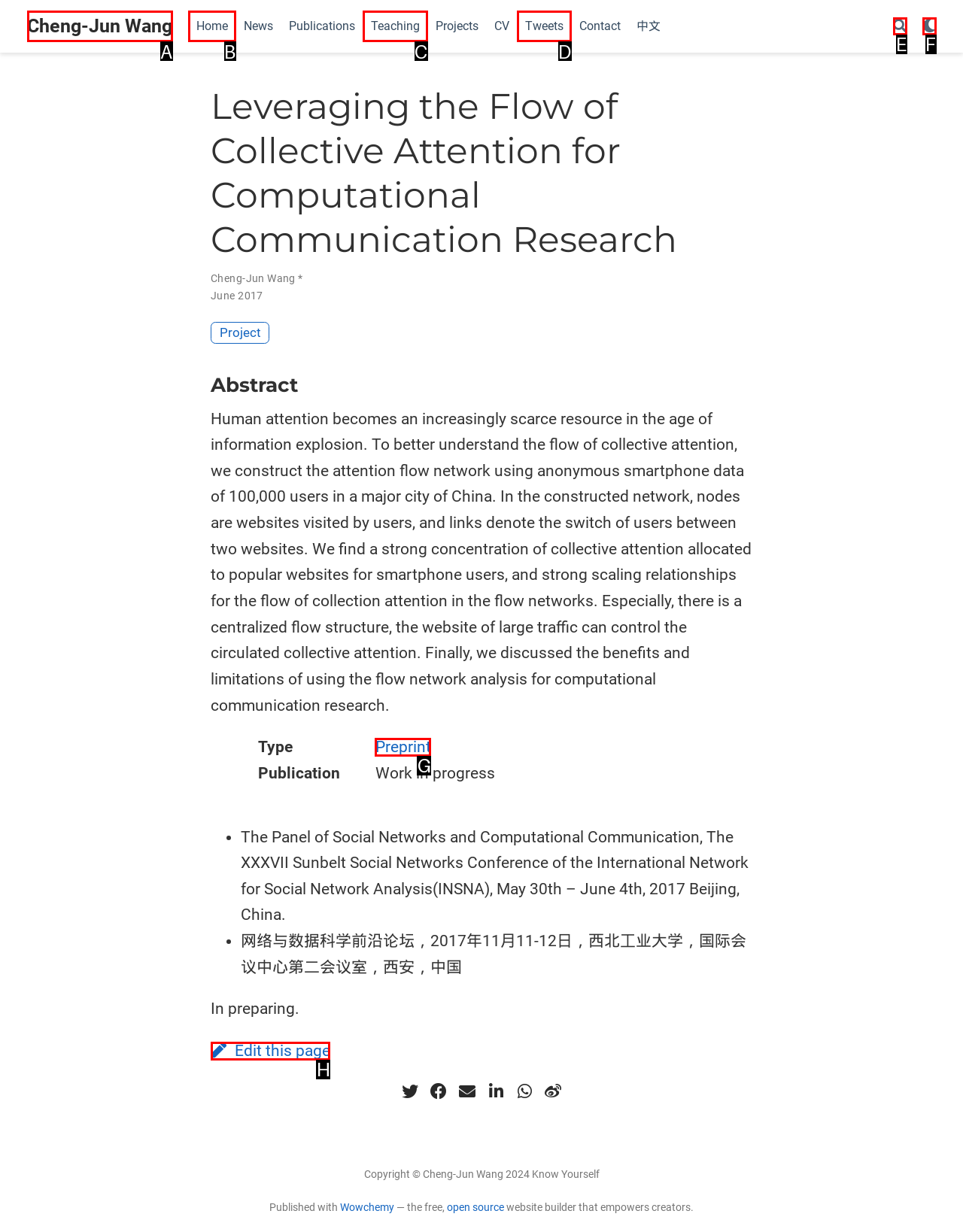Identify the correct HTML element to click for the task: Read the article about Coronavirus masks. Provide the letter of your choice.

None